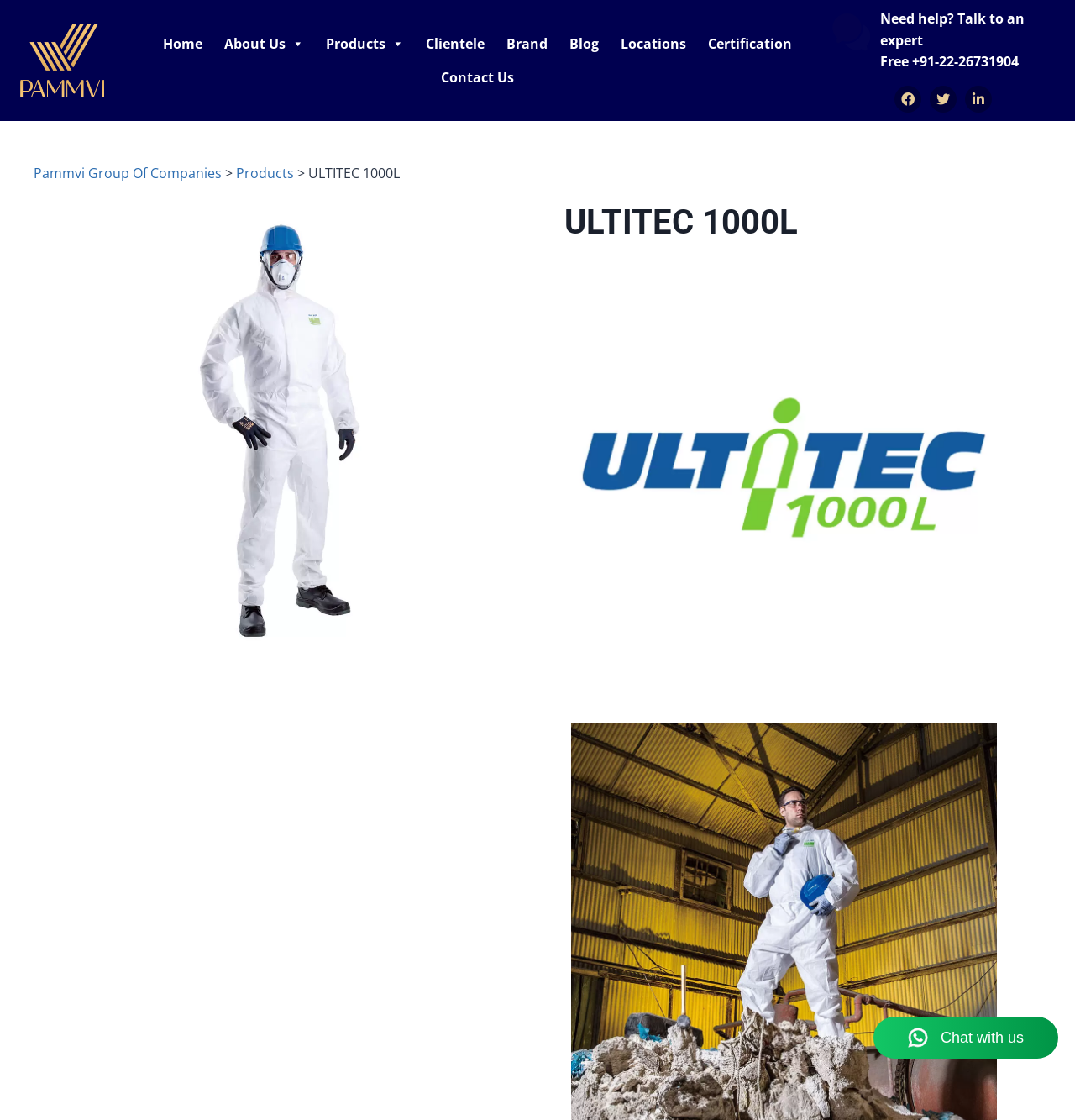What is the phone number for assistance?
Observe the image and answer the question with a one-word or short phrase response.

+91-22-26731904